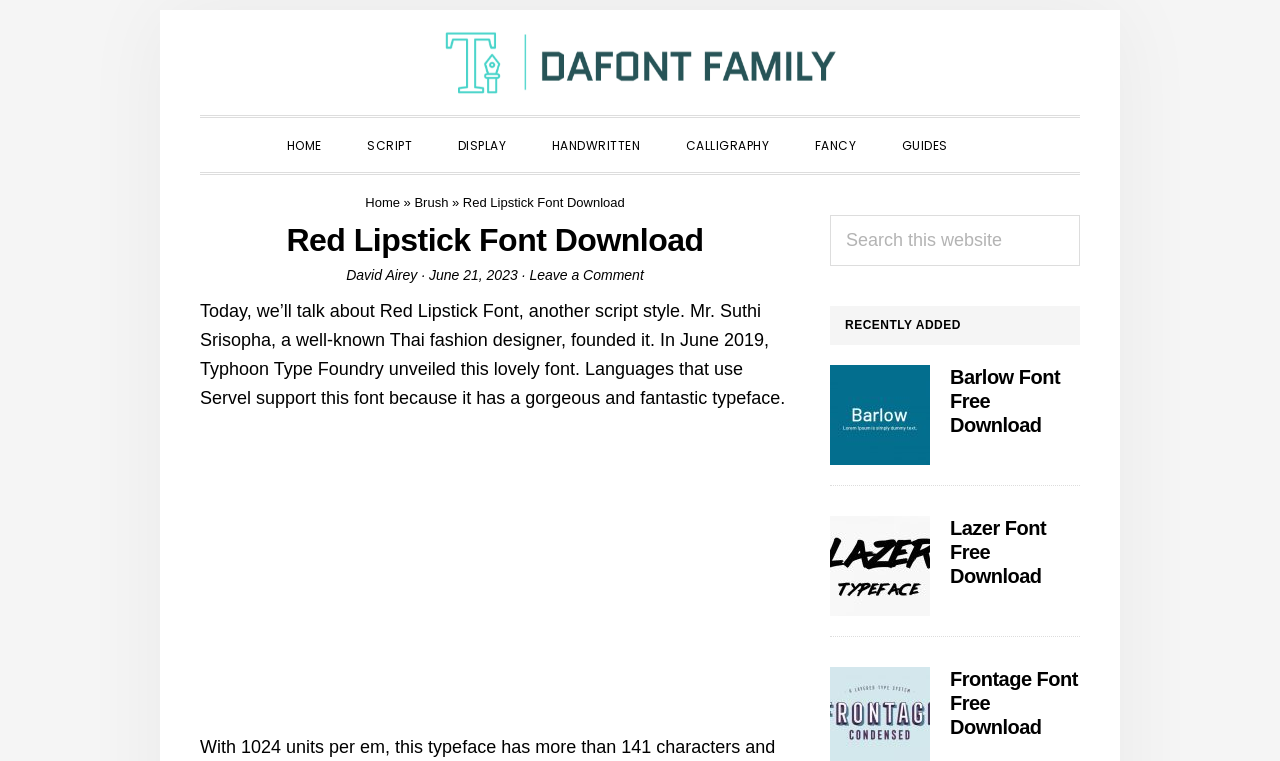Determine the bounding box coordinates of the UI element described by: "About".

None